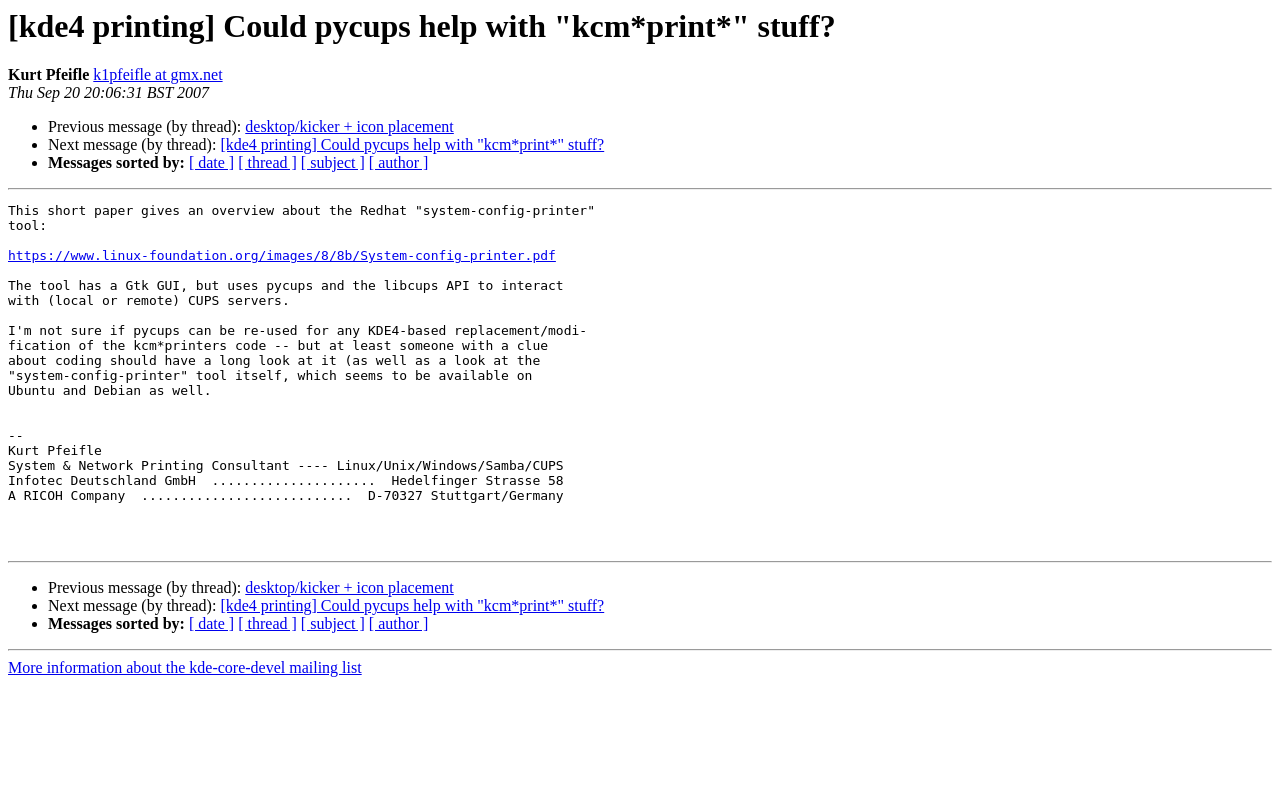Generate the text content of the main headline of the webpage.

[kde4 printing] Could pycups help with "kcm*print*" stuff?